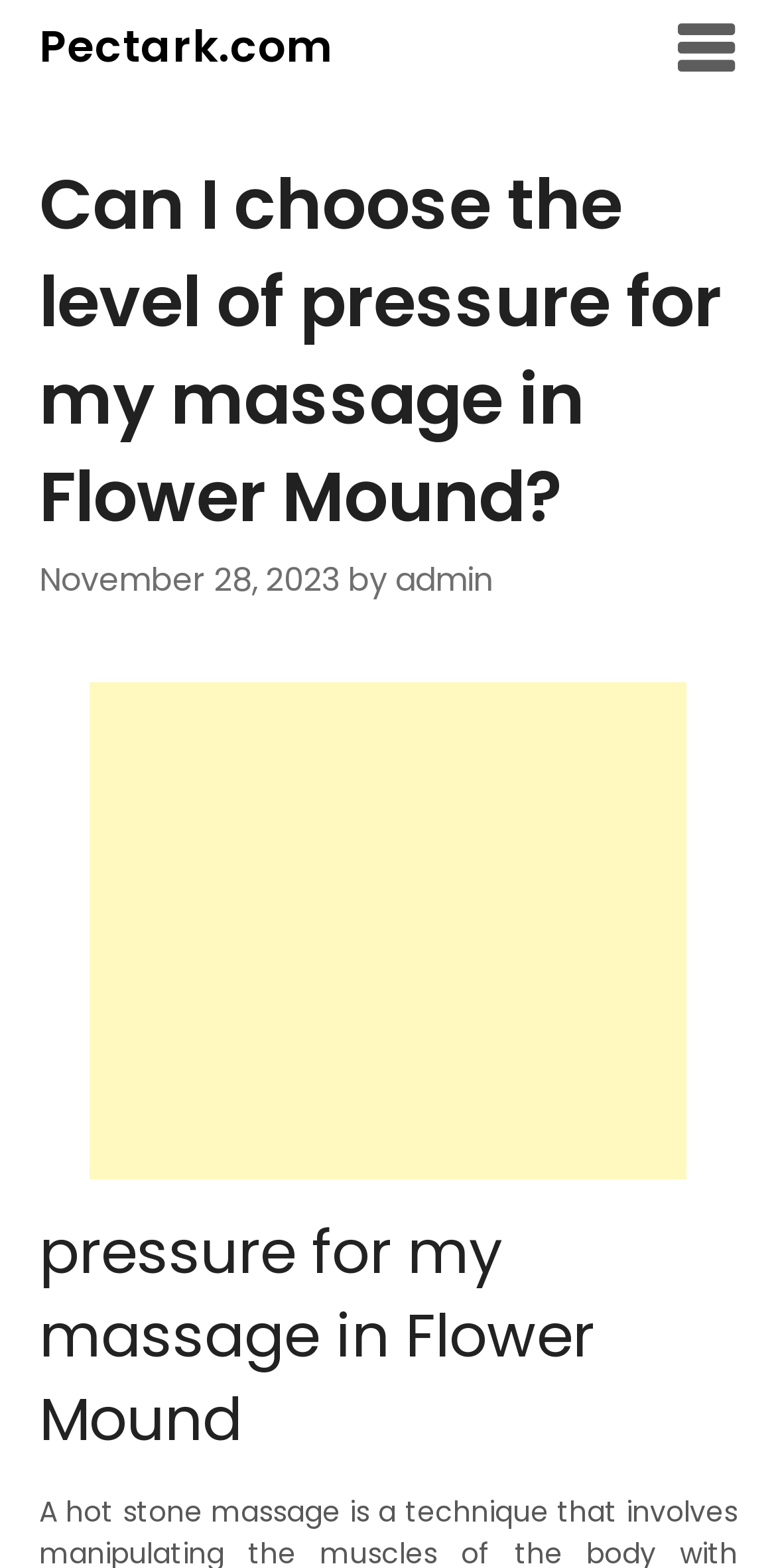What is the date of the article?
Using the image as a reference, answer with just one word or a short phrase.

November 28, 2023